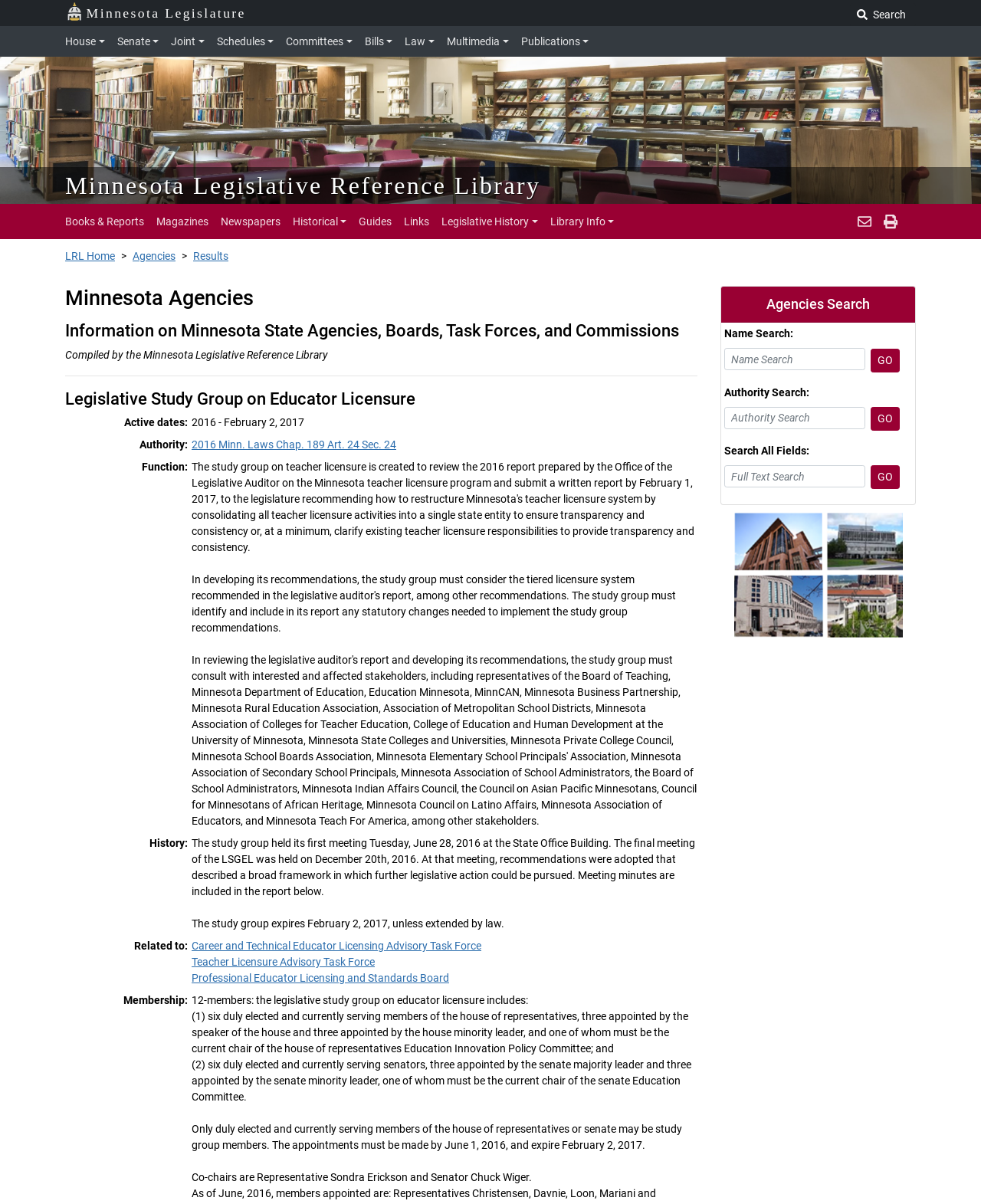What is the active date of the study group?
Kindly offer a detailed explanation using the data available in the image.

I found the answer by looking at the text 'Active dates: 2016 - February 2, 2017' which is located below the heading 'Legislative Study Group on Educator Licensure'.